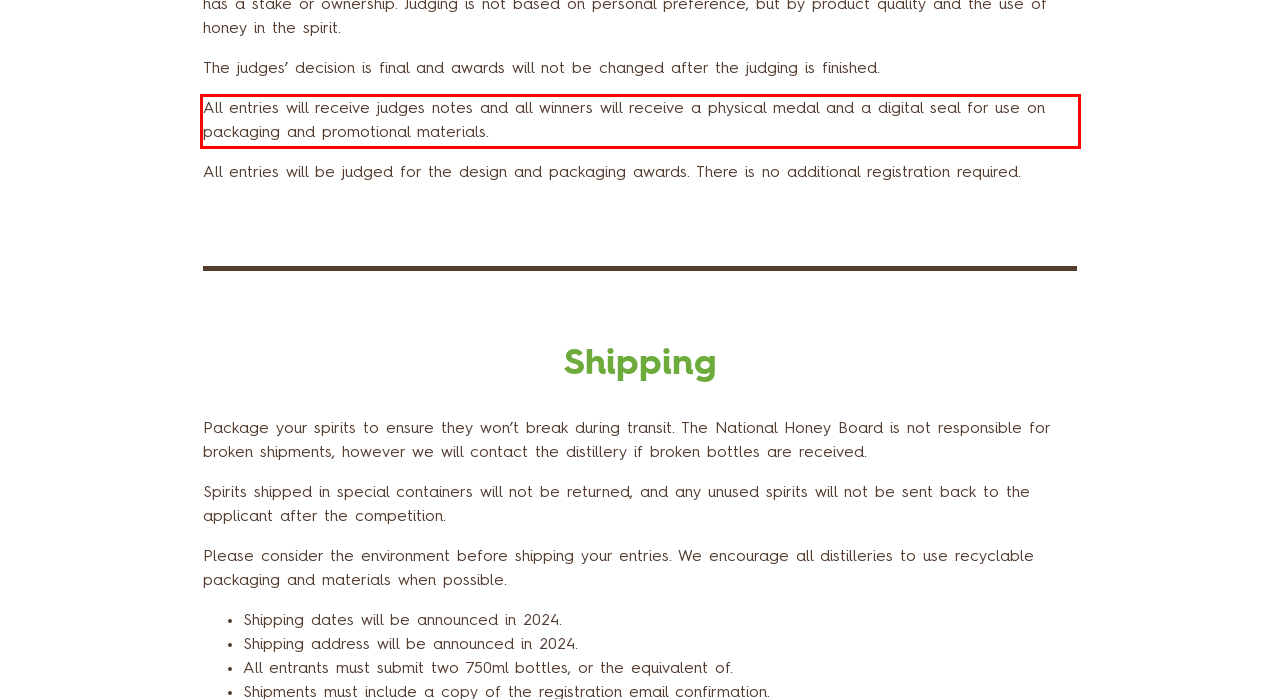Please look at the webpage screenshot and extract the text enclosed by the red bounding box.

All entries will receive judges notes and all winners will receive a physical medal and a digital seal for use on packaging and promotional materials.